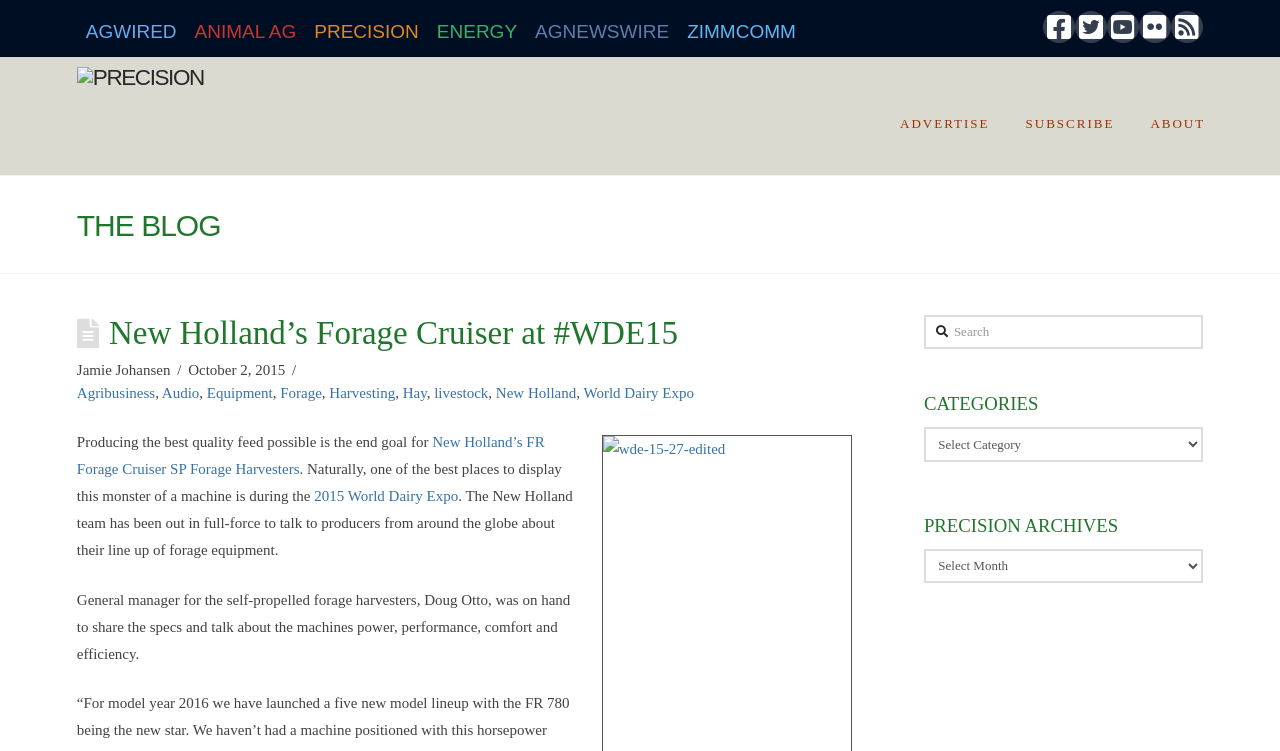Determine the bounding box coordinates of the clickable area required to perform the following instruction: "Visit the Precision page". The coordinates should be represented as four float numbers between 0 and 1: [left, top, right, bottom].

[0.06, 0.088, 0.159, 0.119]